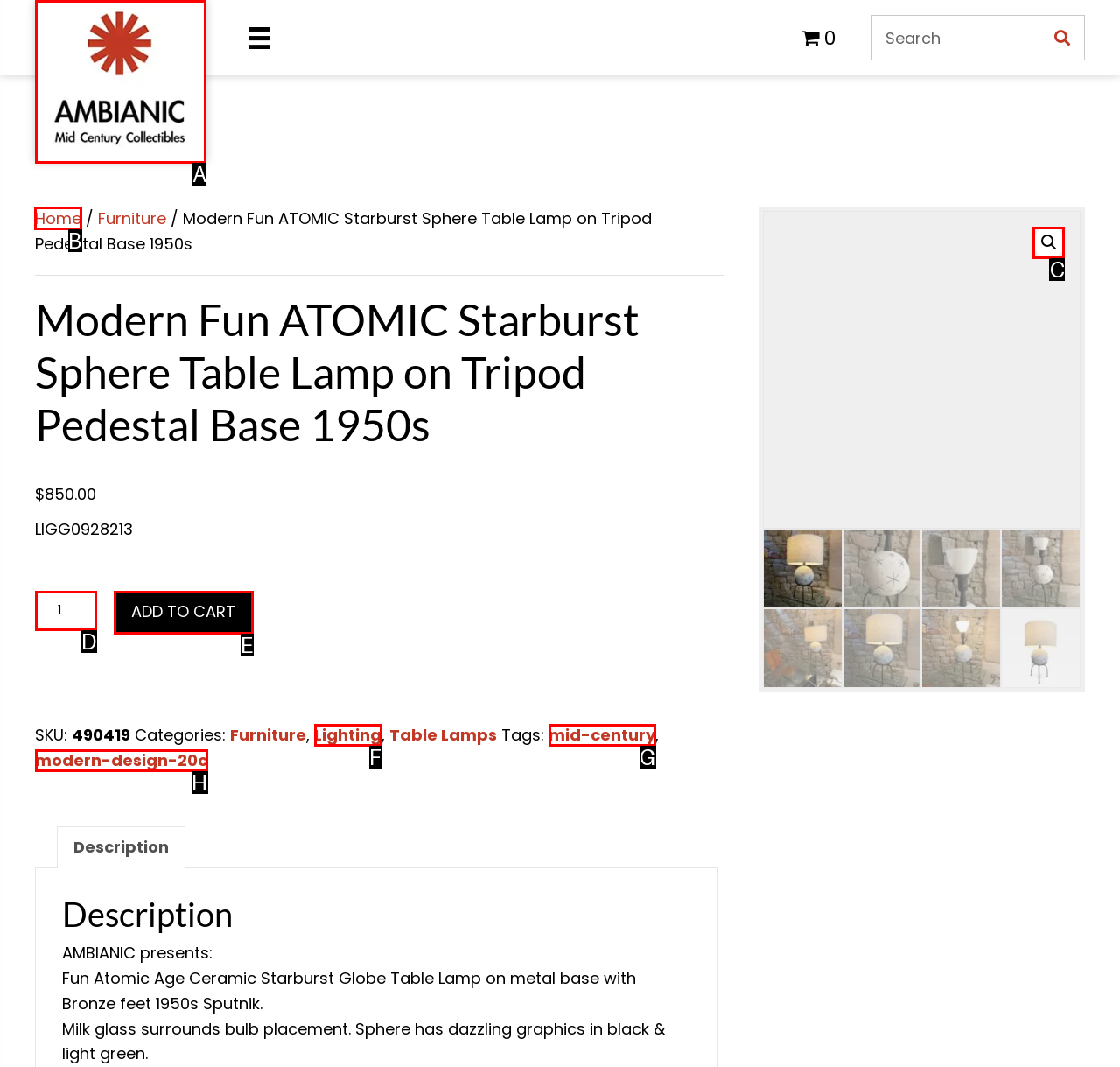Which lettered option should be clicked to achieve the task: Go to home page? Choose from the given choices.

B